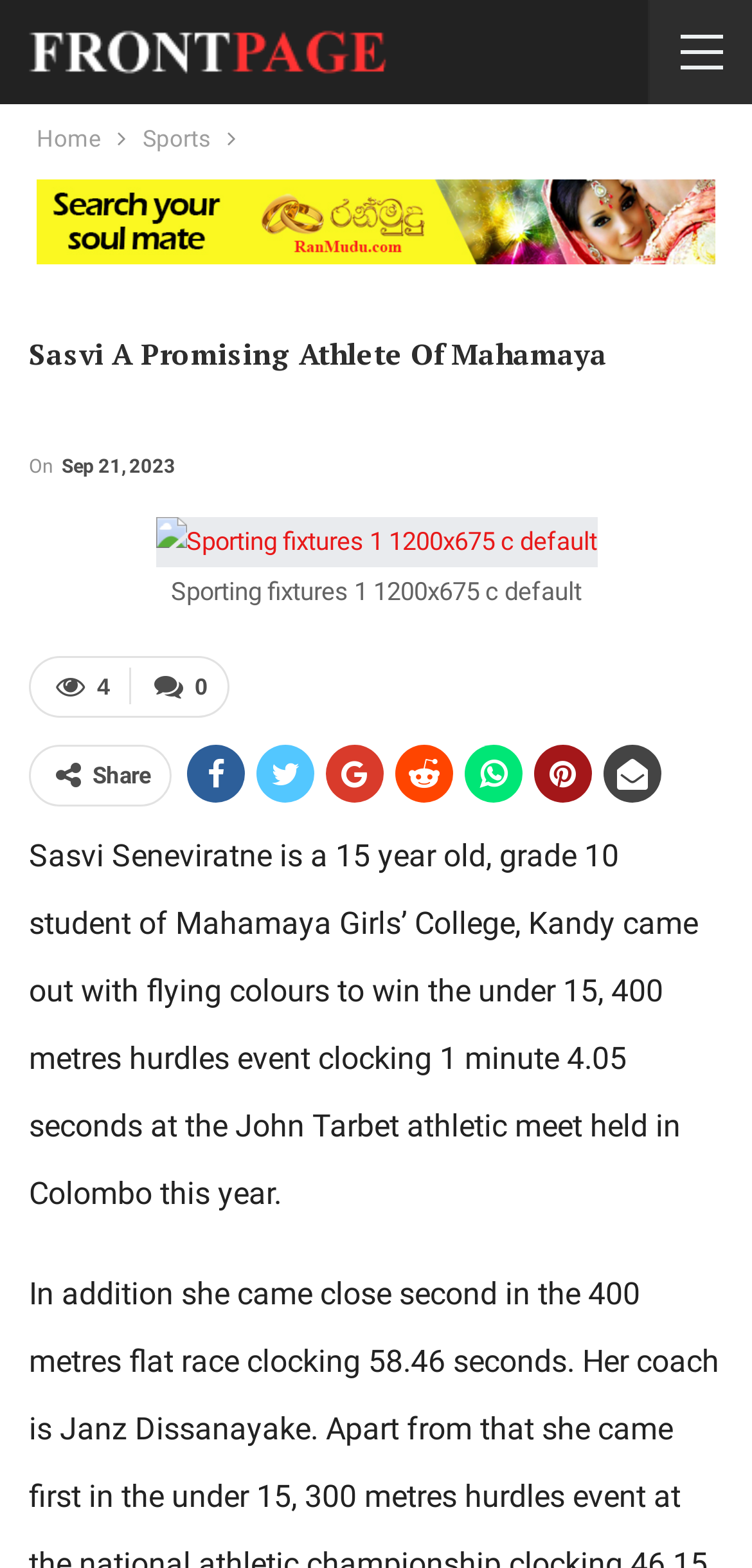Provide a one-word or short-phrase answer to the question:
What event did Sasvi win?

400 metres hurdles